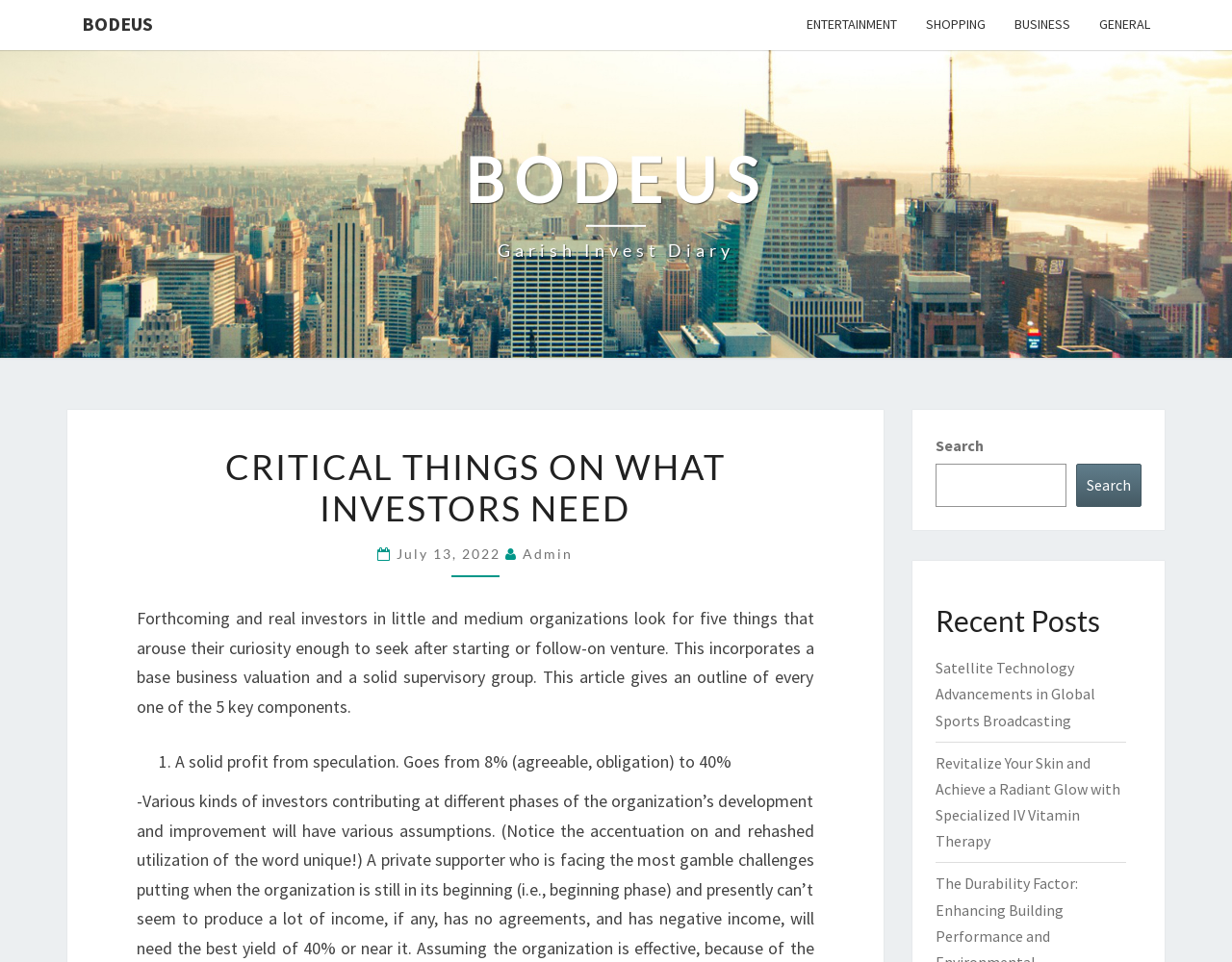Examine the image and give a thorough answer to the following question:
What is the main topic of this webpage?

Based on the webpage content, especially the heading 'CRITICAL THINGS ON WHAT INVESTORS NEED' and the article's introduction, it is clear that the main topic of this webpage is investment, specifically what investors need to consider.